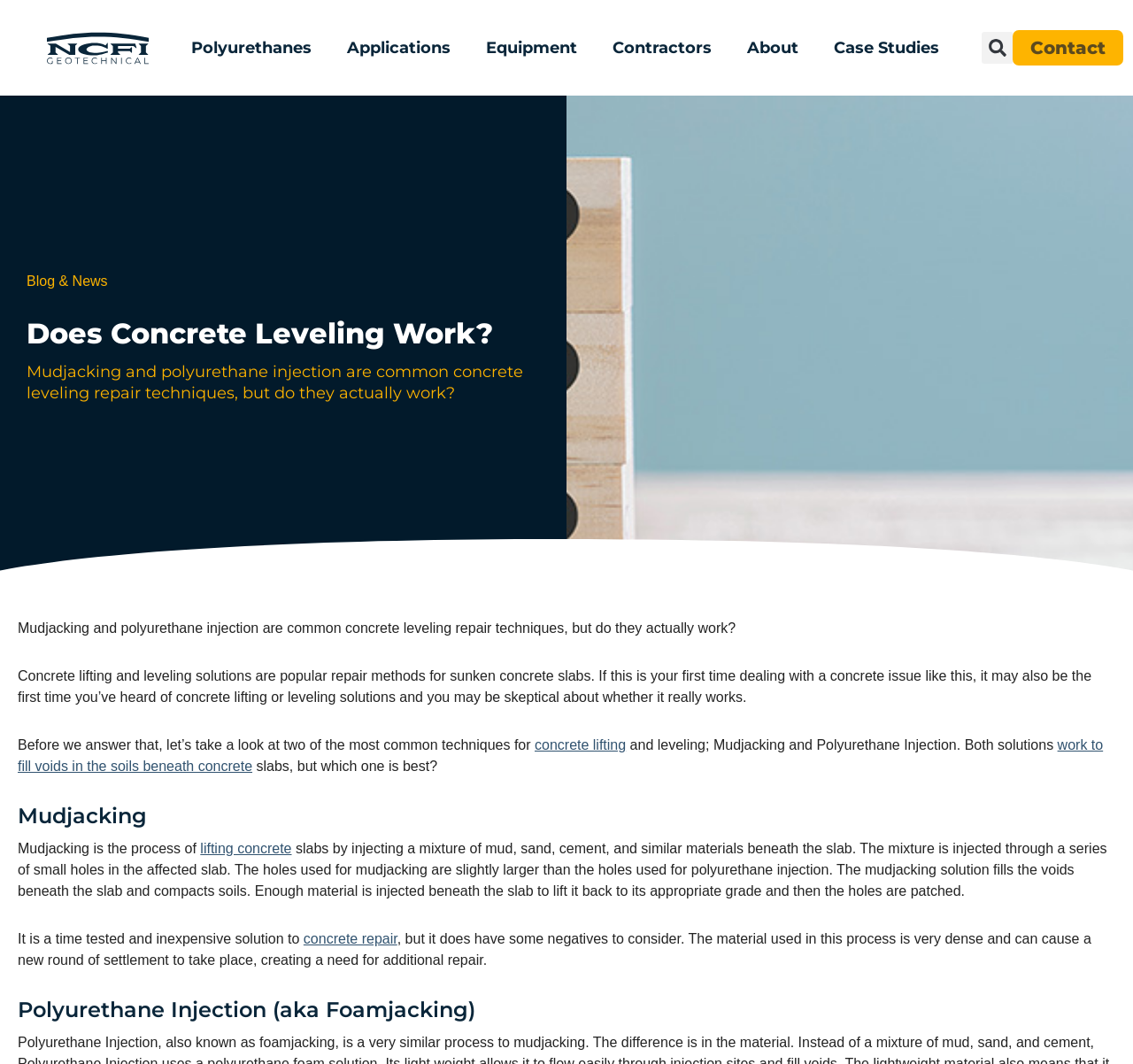Locate the bounding box of the UI element based on this description: "title="NCFIGeotechnical-Logo - NCFIGEO"". Provide four float numbers between 0 and 1 as [left, top, right, bottom].

[0.042, 0.029, 0.131, 0.061]